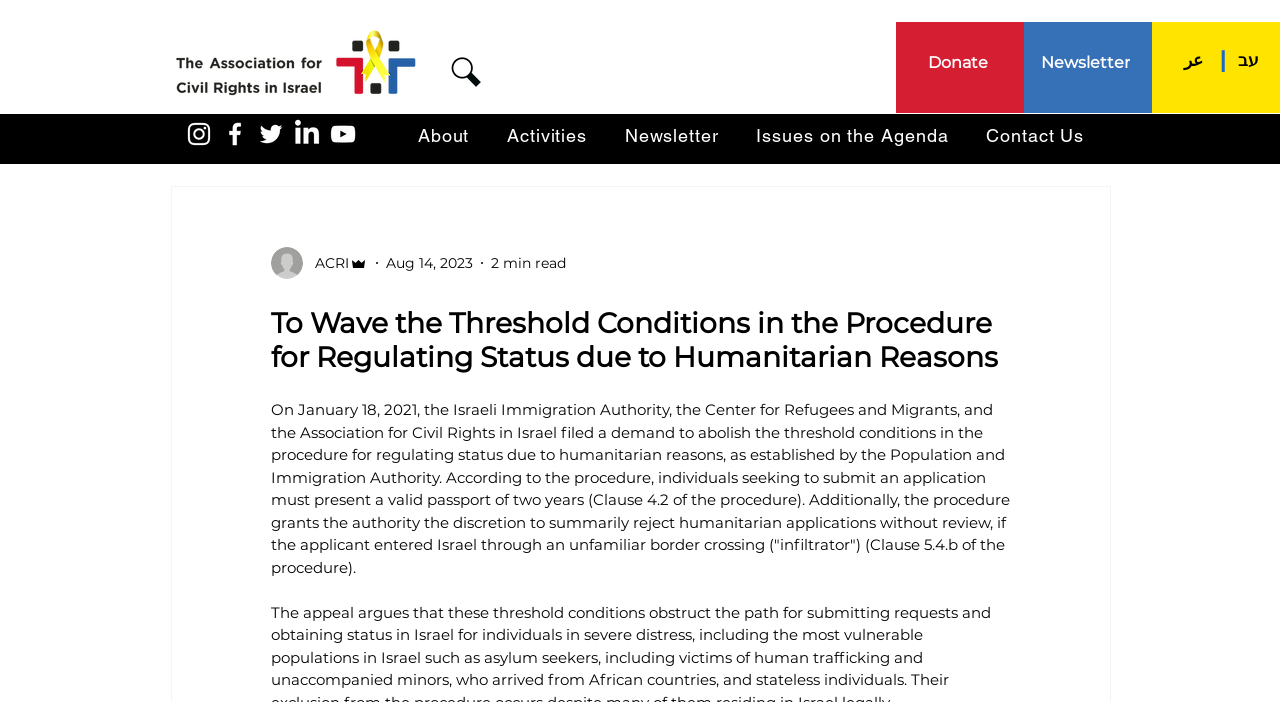Kindly determine the bounding box coordinates for the clickable area to achieve the given instruction: "Read the newsletter".

[0.808, 0.06, 0.891, 0.117]